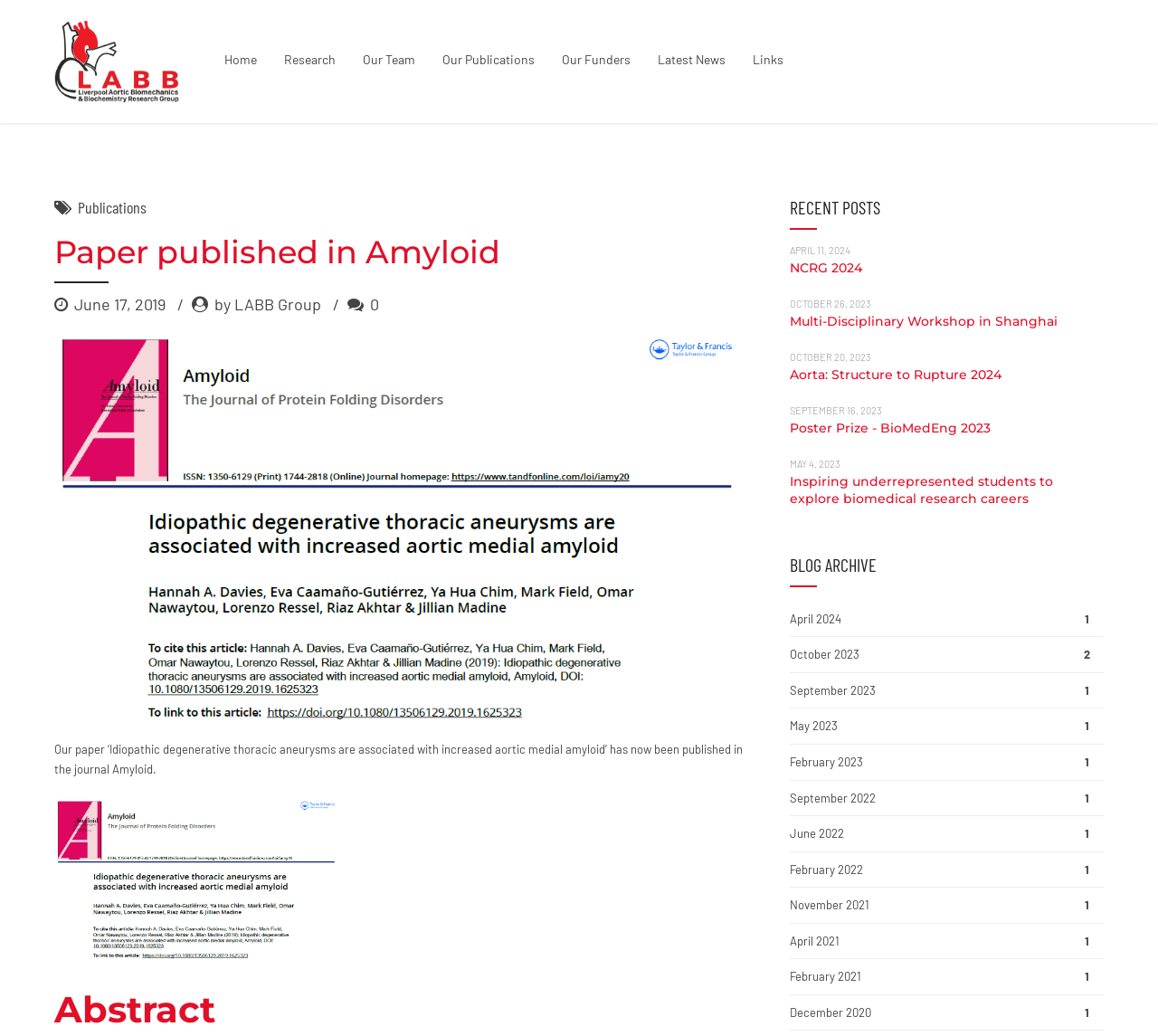Detail the various sections and features of the webpage.

This webpage is about a research group, LABB Group, and their publications. At the top left, there is a logo of LABB Group, which is also a link. Next to it, there are several links to different sections of the website, including Home, Research, Our Team, Our Publications, Our Funders, Latest News, and Links.

Below these links, there is a header section with a title "Paper published in Amyloid" and a subtitle "June 17, 2019". Underneath, there is a link to the publication "Amyloid" and an image of the journal's logo. The main content of the webpage is a publication announcement, stating that the paper "Idiopathic degenerative thoracic aneurysms are associated with increased aortic medial amyloid" has been published in the journal Amyloid.

On the right side of the webpage, there is a section titled "RECENT POSTS" with several news articles or blog posts listed in reverse chronological order. Each post has a title, a date, and a link to the full article. The posts are about various events, awards, and research activities related to the LABB Group.

At the bottom of the webpage, there is a section titled "BLOG ARCHIVE" with links to blog posts from different months and years, ranging from April 2024 to December 2020.